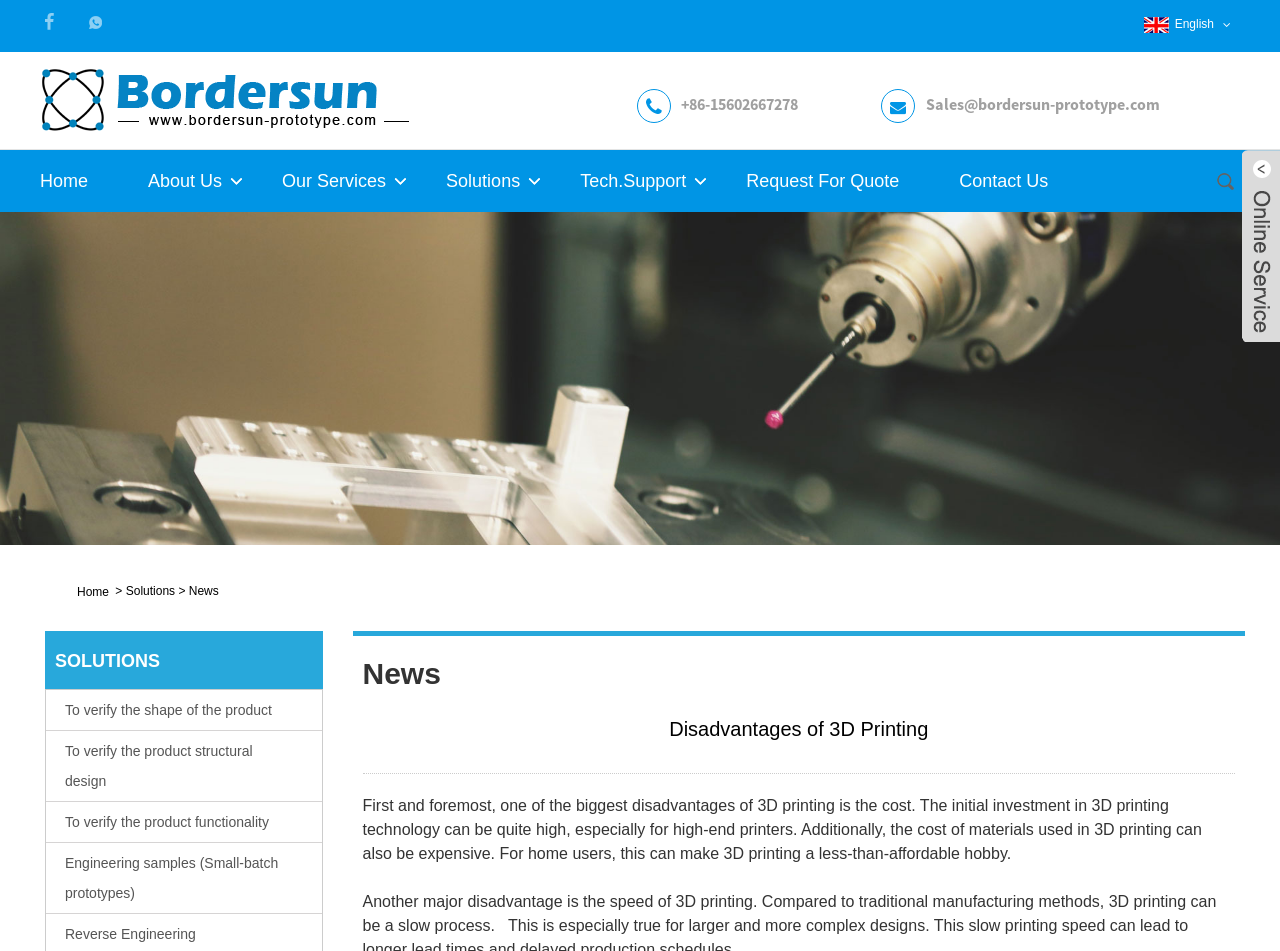What is the main heading of this webpage? Please extract and provide it.

Disadvantages of 3D Printing